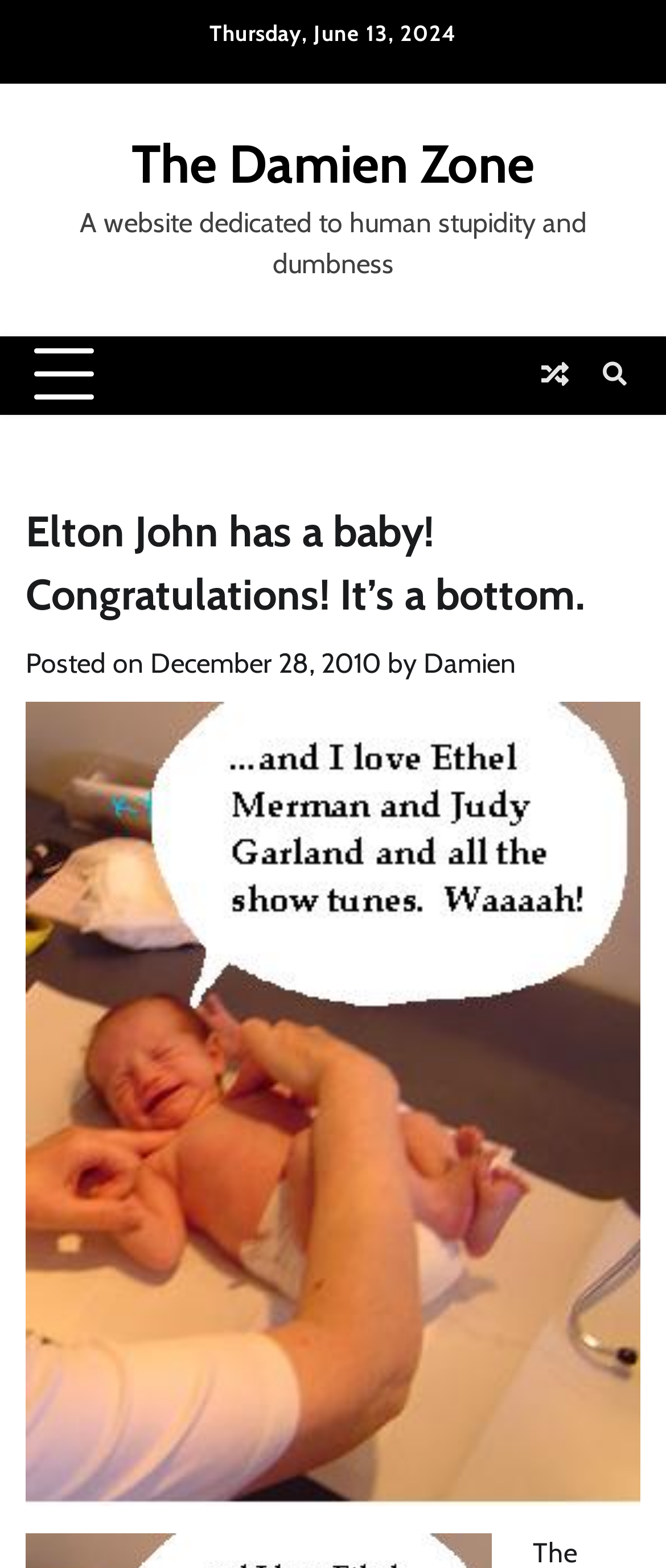Answer the question with a brief word or phrase:
What is the date of the post?

December 28, 2010